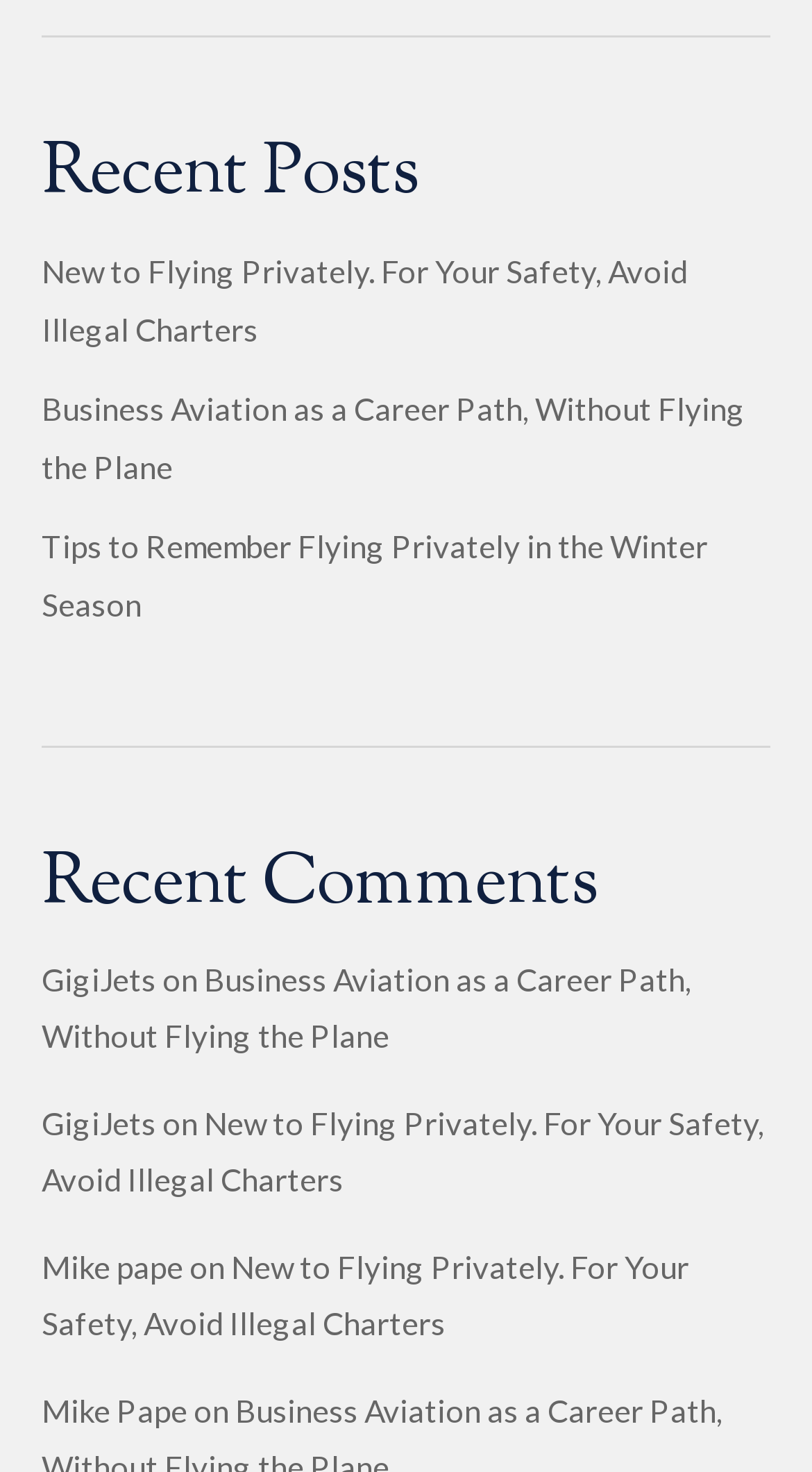What is the website's name?
Please look at the screenshot and answer using one word or phrase.

GigiJets